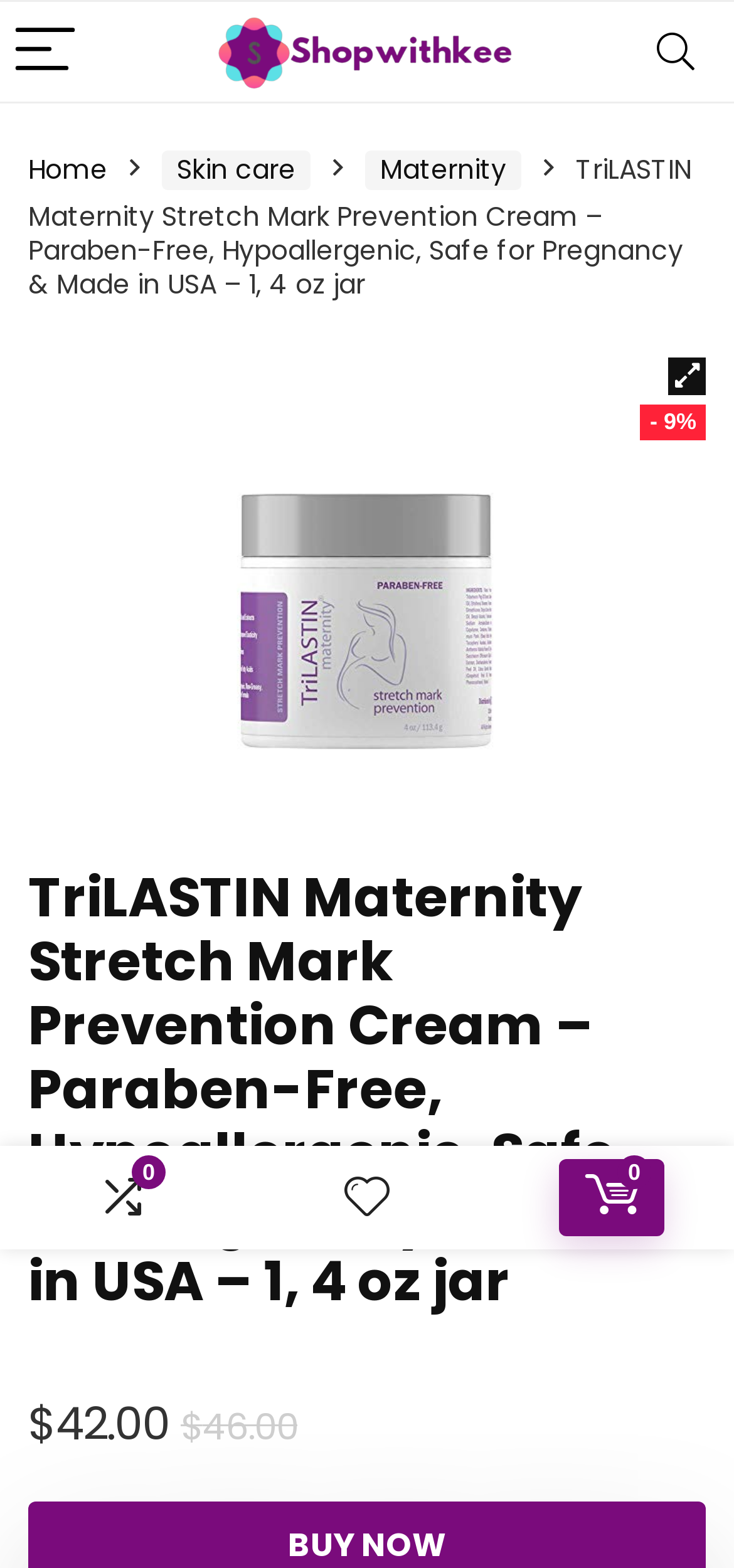Answer the question briefly using a single word or phrase: 
Is the product safe for pregnancy?

Yes